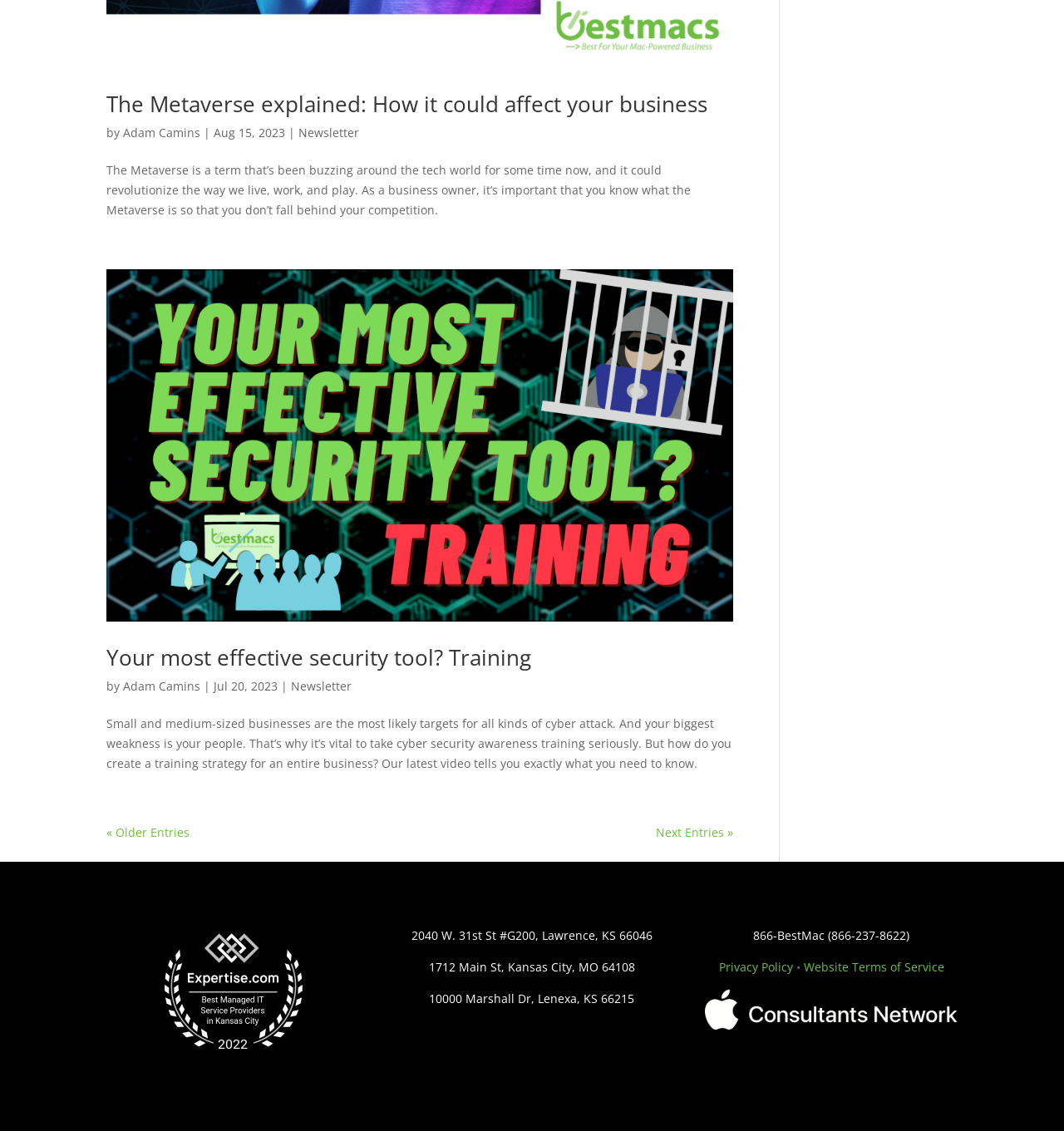Answer the question in one word or a short phrase:
How many articles are on this page?

2